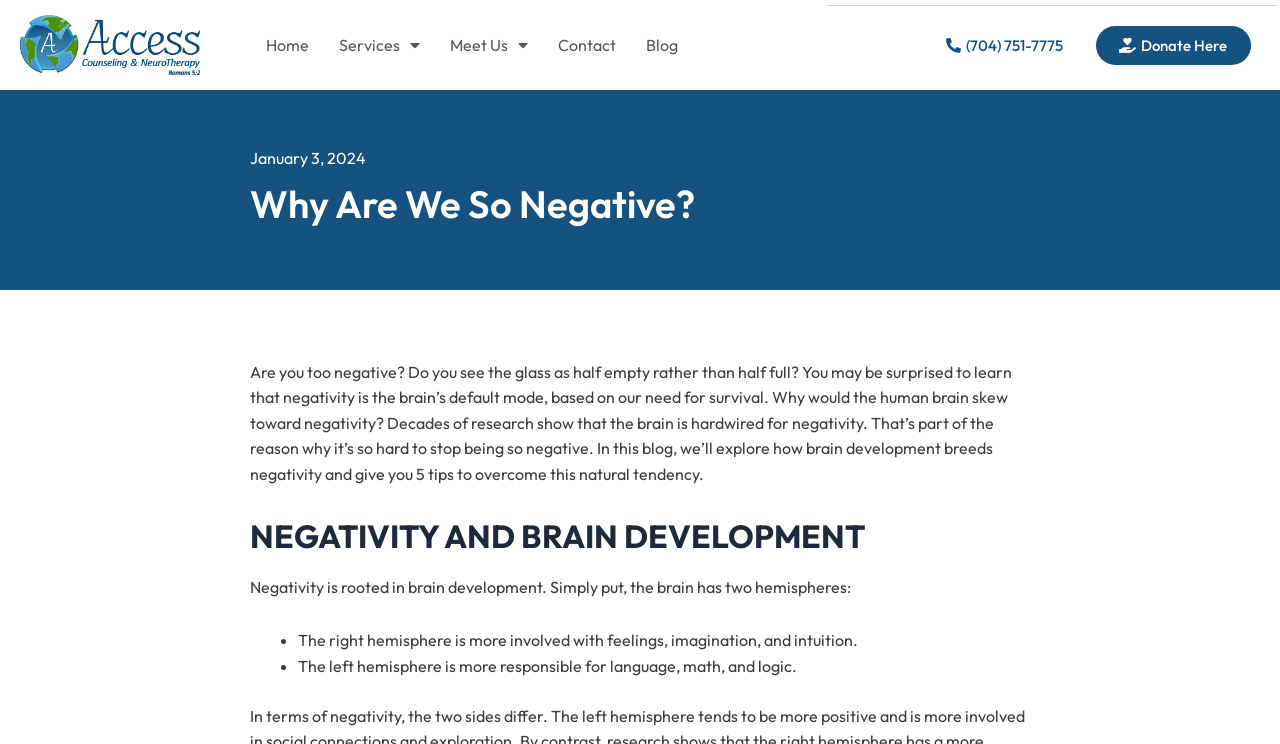How many hemispheres does the brain have?
Refer to the image and answer the question using a single word or phrase.

Two